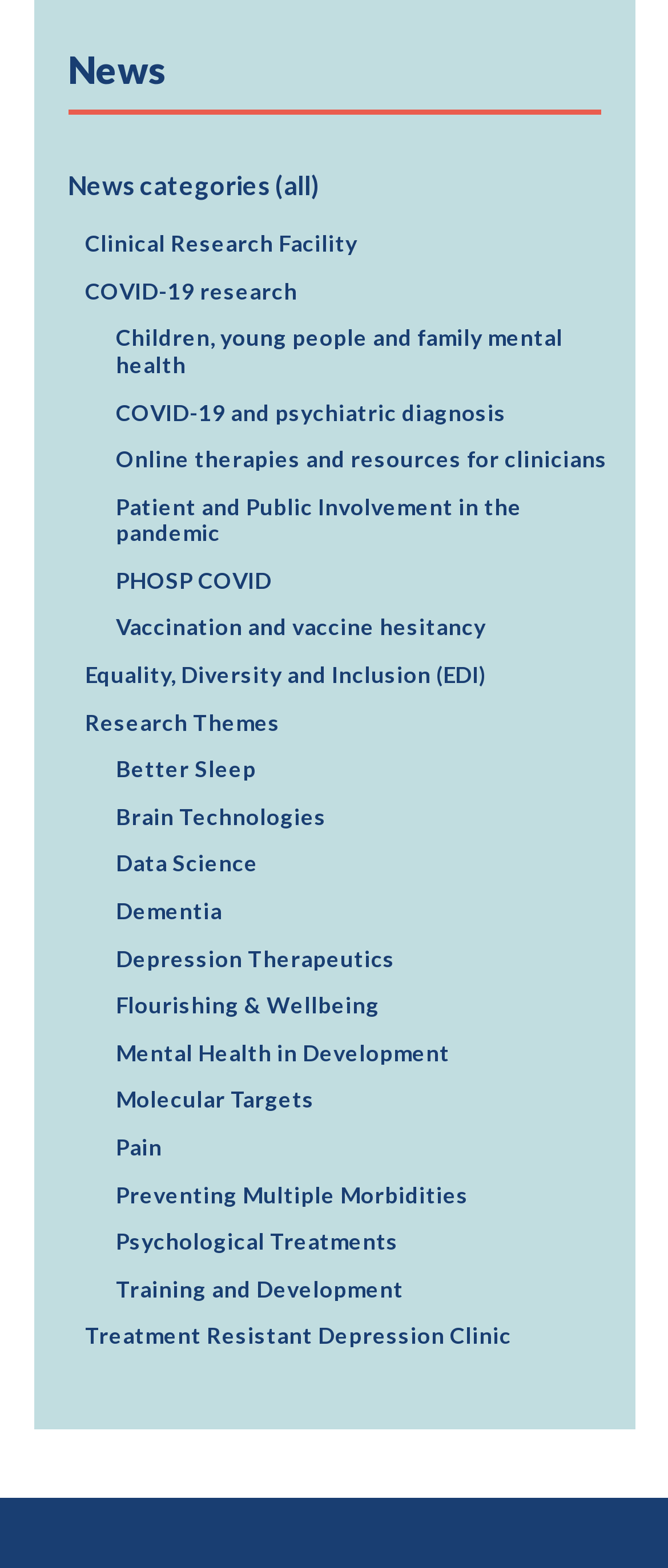Could you specify the bounding box coordinates for the clickable section to complete the following instruction: "Discover research on depression therapeutics"?

[0.05, 0.597, 0.95, 0.627]